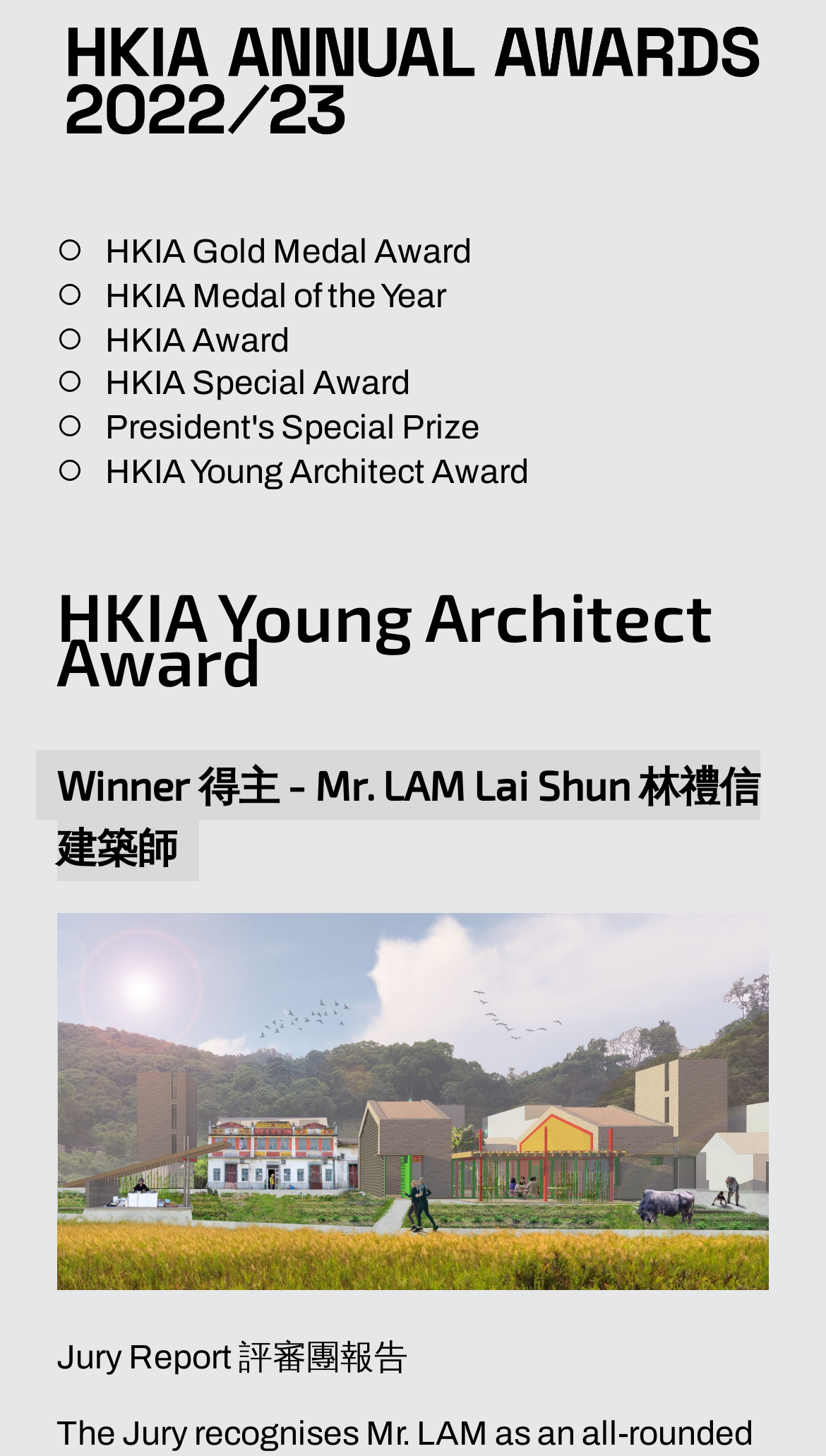Write an elaborate caption that captures the essence of the webpage.

The webpage is about the HKIA Annual Awards for 2022/23. At the top, there are five links arranged horizontally, each representing a different award category: HKIA Gold Medal Award, HKIA Medal of the Year, HKIA Award, HKIA Special Award, and President's Special Prize. These links are followed by another link, HKIA Young Architect Award, positioned slightly below them.

Below these links, there is a section that announces the winner of an award, Mr. LAM Lai Shun, with the title "Winner 得主" in a larger font size. This section is located near the middle of the page.

At the bottom of the page, there is a section titled "Jury Report 評審團報告", which likely contains the report from the jury for the awards.